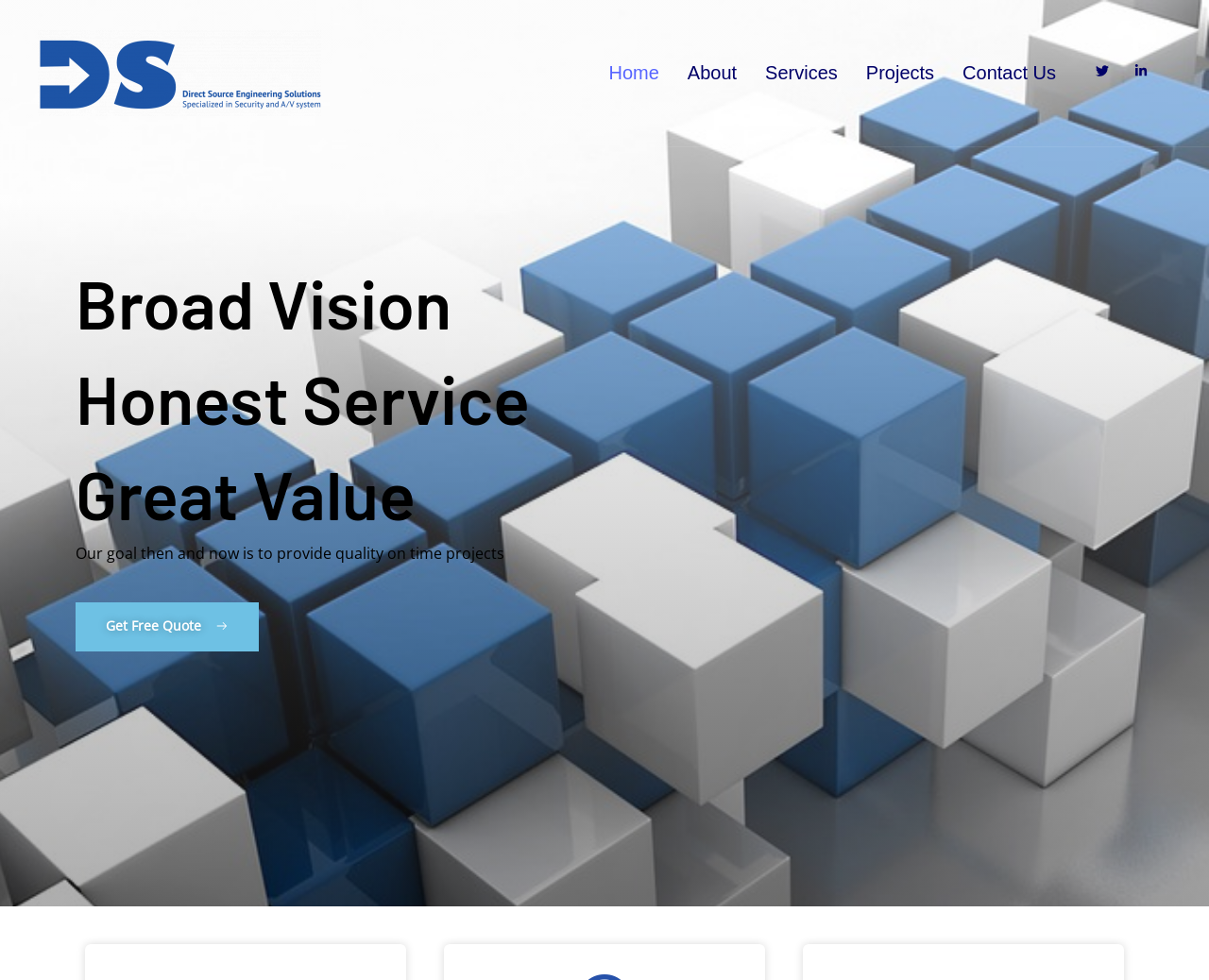Give an extensive and precise description of the webpage.

The webpage is titled "Direct Source – Low Current Specialist" and features a prominent logo at the top left corner, which is an image with the text "Direct Source". Below the logo, there is a horizontal navigation menu with five links: "Home", "About", "Services", "Projects", and "Contact Us", aligned from left to right.

To the right of the navigation menu, there is a section with two social media links, "twitter" and "linkedin-in", each accompanied by a small icon. Below this section, there is a heading that reads "Broad Vision Honest Service Great Value". 

Under the heading, there is a paragraph of text that summarizes the company's goal, stating "Our goal then and now is to provide quality on time projects". Below this text, there is a call-to-action link "Get Free Quote" with a small icon to the right.